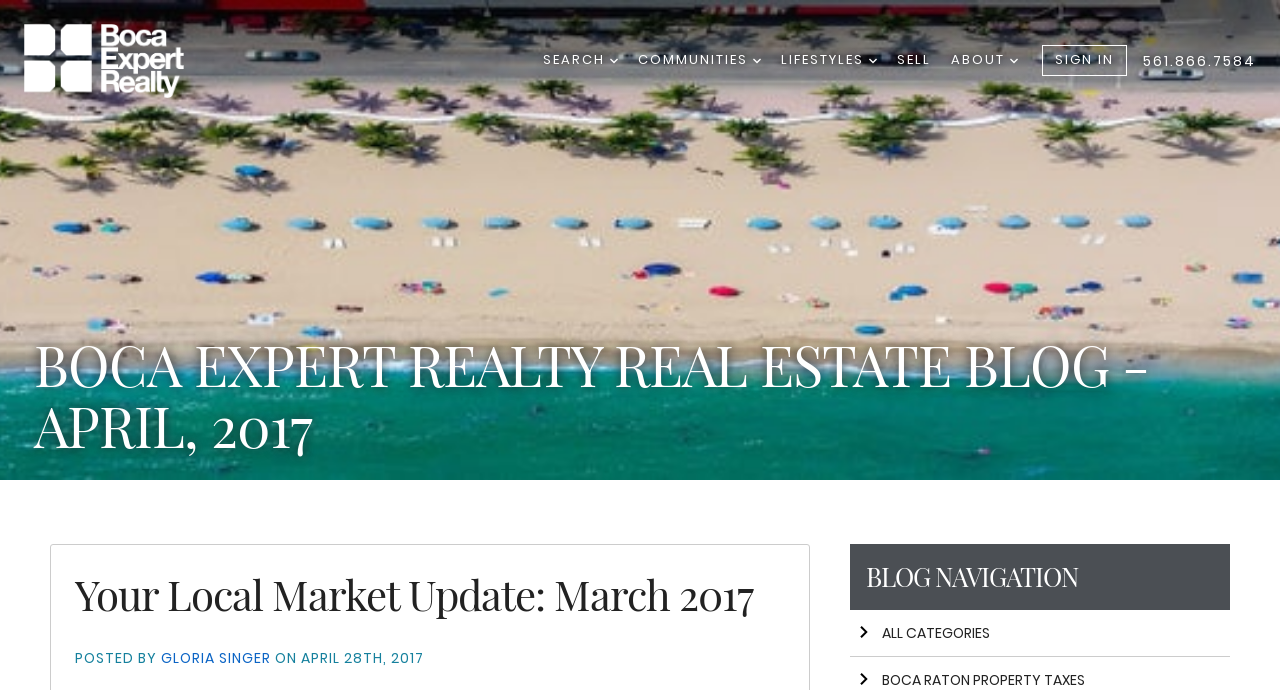Locate the bounding box coordinates of the region to be clicked to comply with the following instruction: "view communities". The coordinates must be four float numbers between 0 and 1, in the form [left, top, right, bottom].

[0.498, 0.064, 0.595, 0.112]